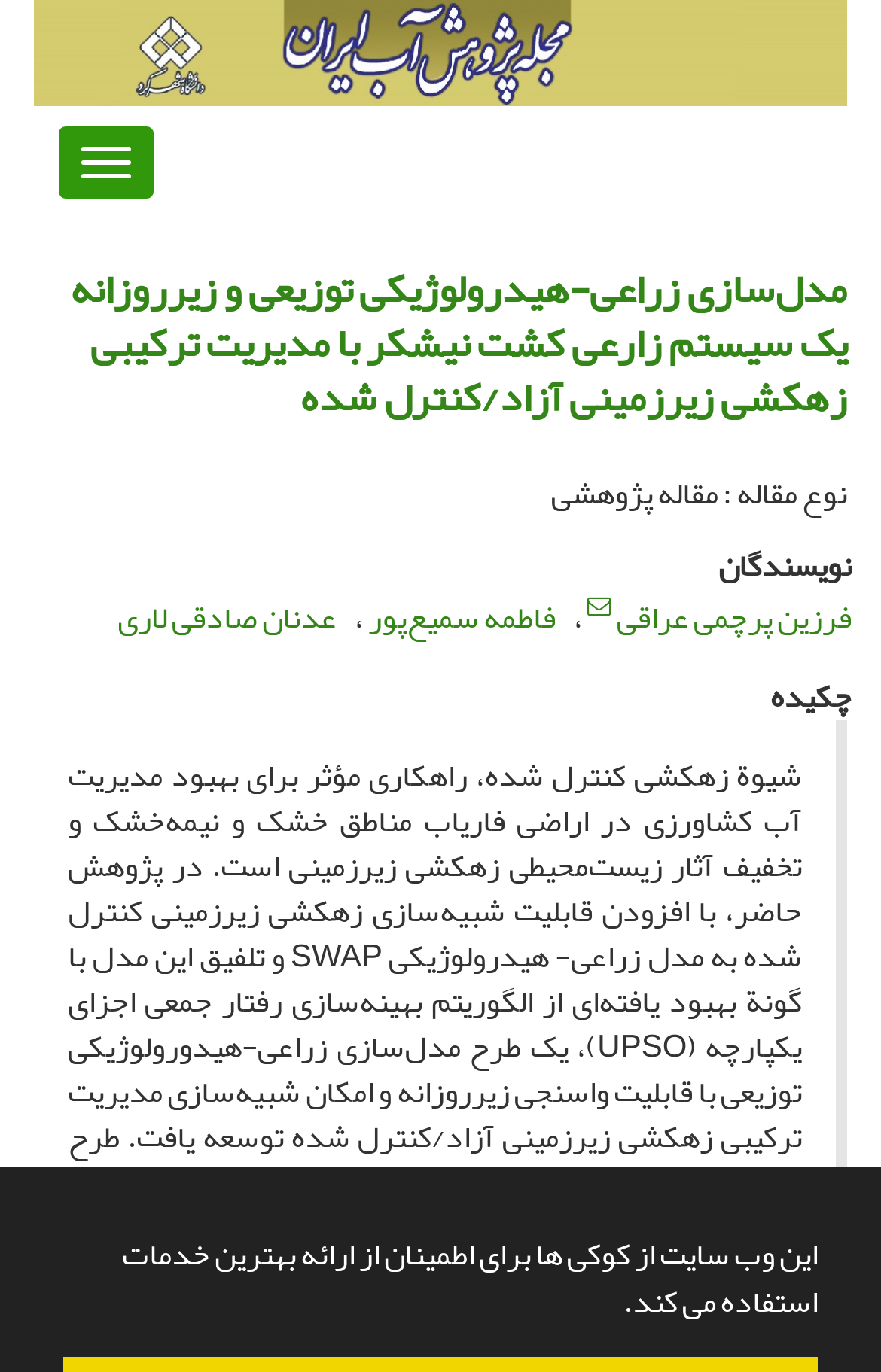What is the abstract of this article about?
Give a detailed and exhaustive answer to the question.

This question can be answered by looking at the static text 'چکیده' which translates to 'Abstract', and the context of the article which is about agricultural-hydrological modeling, suggesting that the abstract is about water management in agriculture.